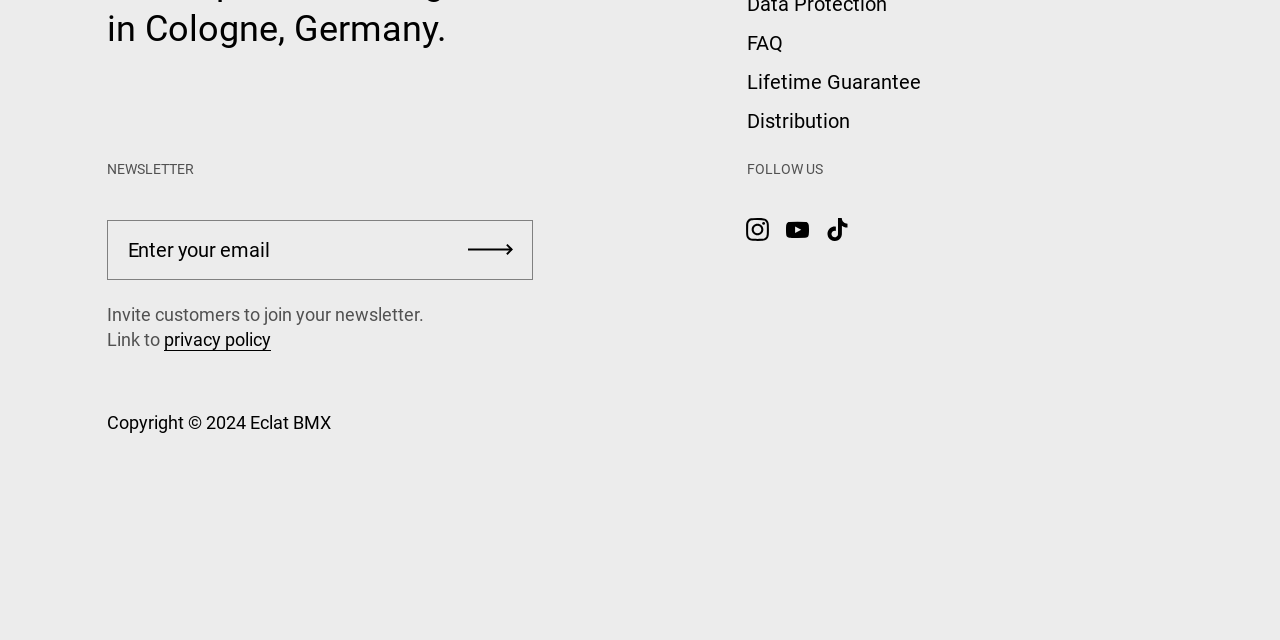From the screenshot, find the bounding box of the UI element matching this description: "Submit". Supply the bounding box coordinates in the form [left, top, right, bottom], each a float between 0 and 1.

[0.366, 0.343, 0.401, 0.437]